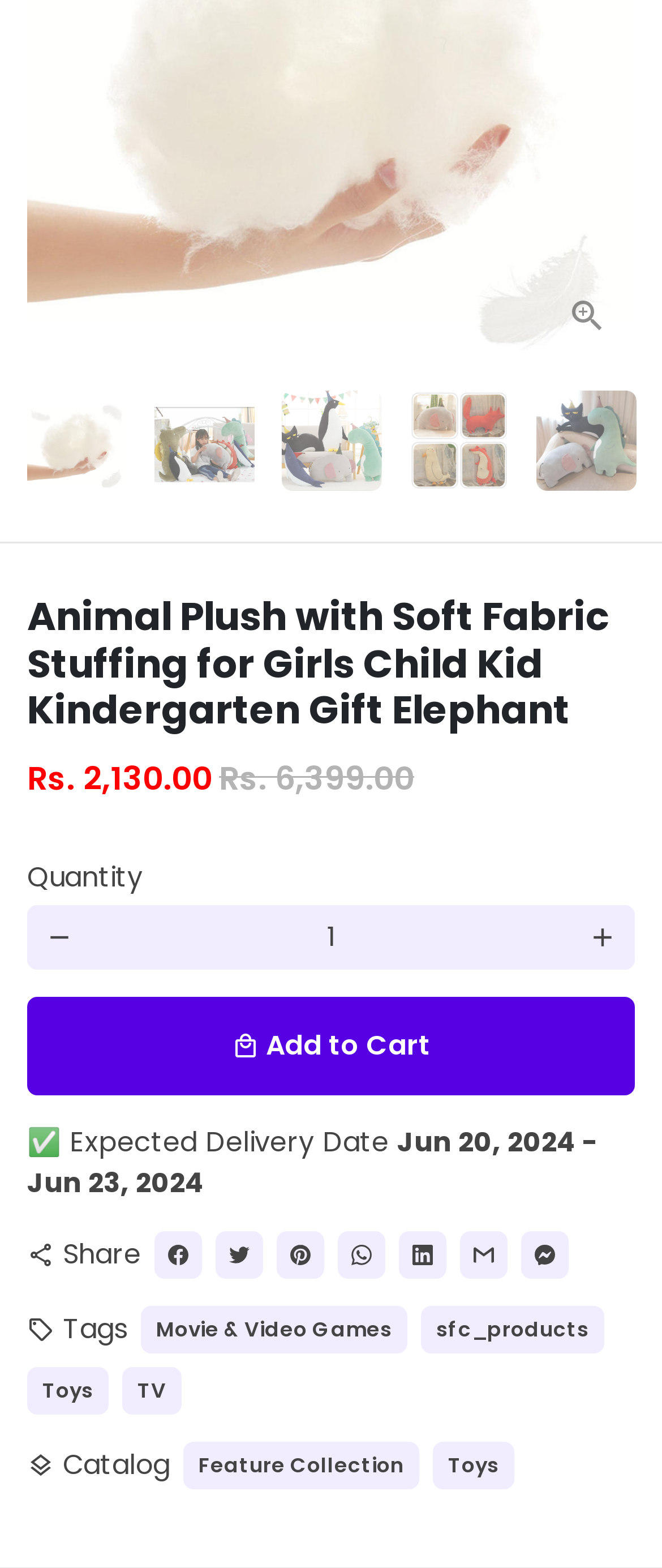Based on the element description, predict the bounding box coordinates (top-left x, top-left y, bottom-right x, bottom-right y) for the UI element in the screenshot: Movie & Video Games

[0.213, 0.833, 0.615, 0.863]